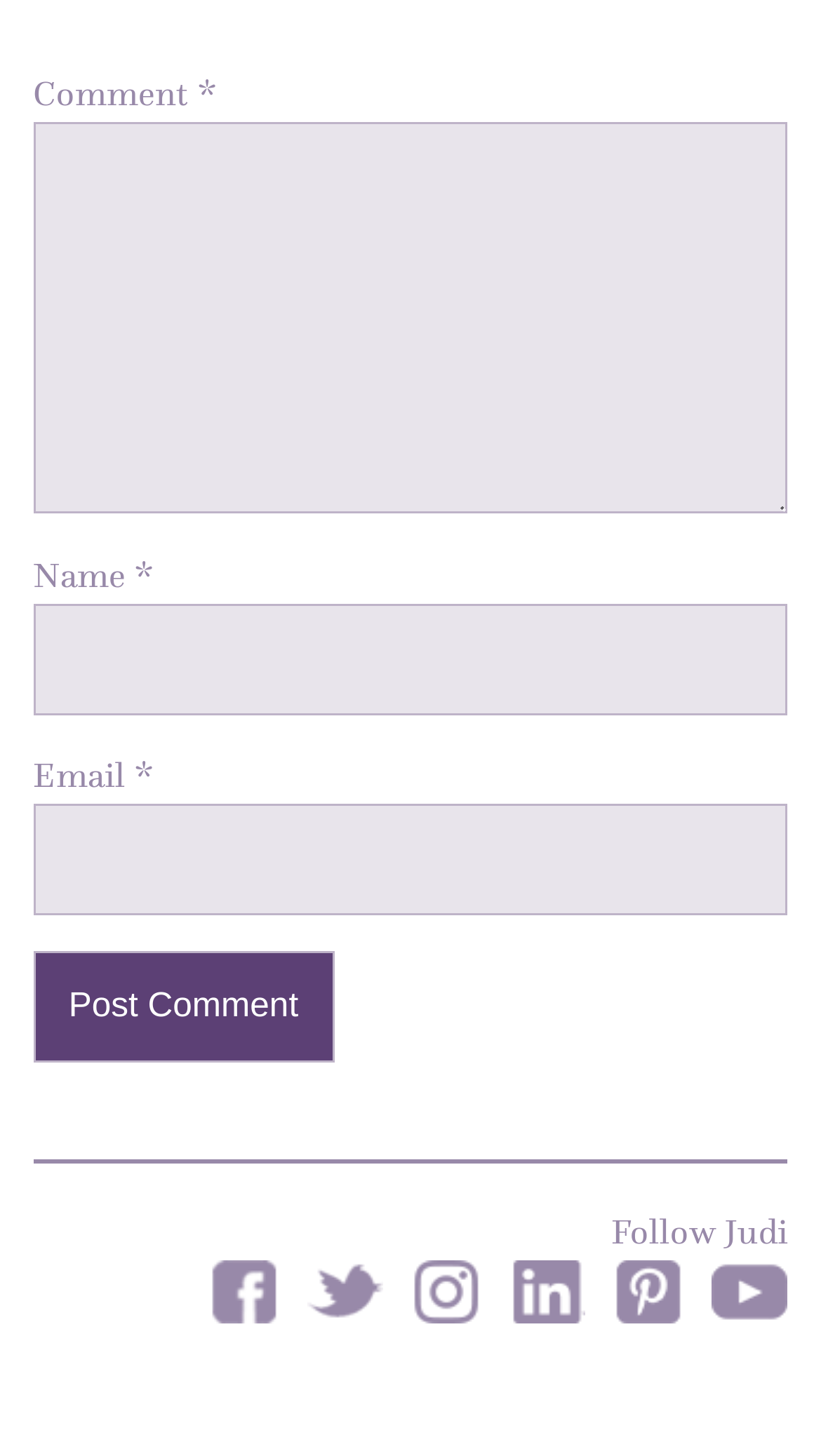Answer the following inquiry with a single word or phrase:
What is the position of the 'Name' label?

Above the 'Name' textbox